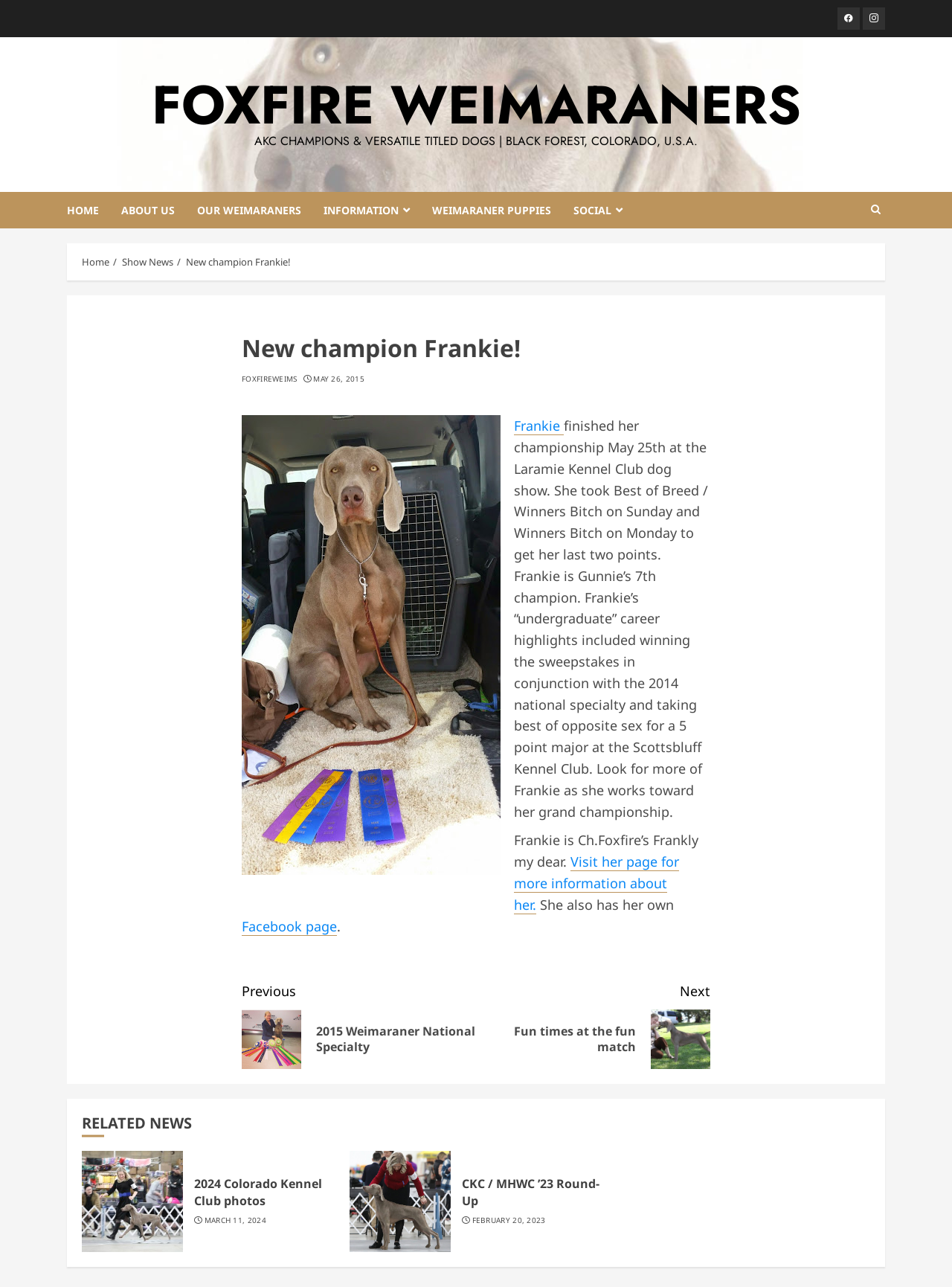Can you specify the bounding box coordinates of the area that needs to be clicked to fulfill the following instruction: "View WEIMARANER PUPPIES"?

[0.454, 0.149, 0.602, 0.177]